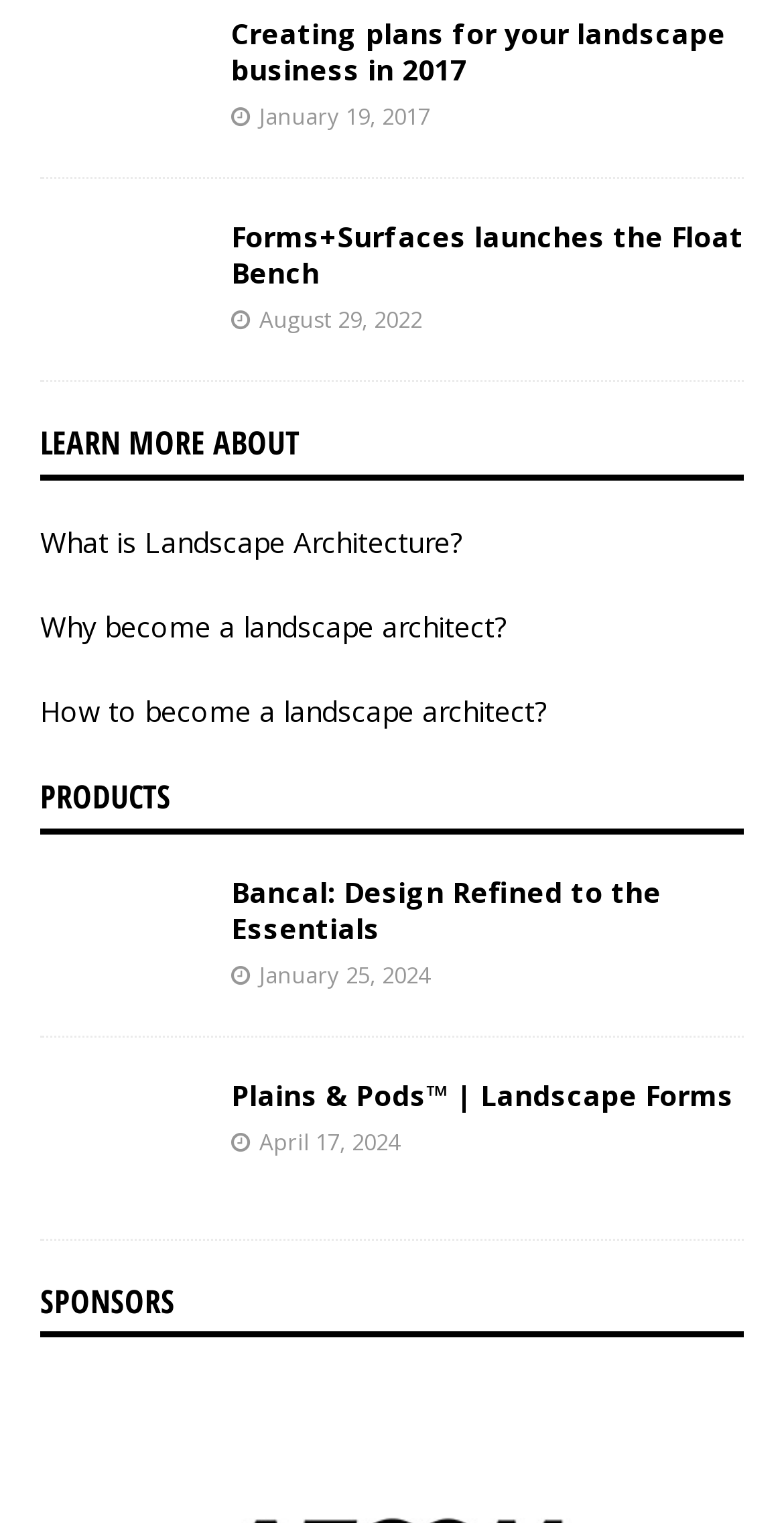Please identify the bounding box coordinates of the clickable element to fulfill the following instruction: "Explore the PRODUCTS section". The coordinates should be four float numbers between 0 and 1, i.e., [left, top, right, bottom].

[0.051, 0.508, 0.218, 0.537]